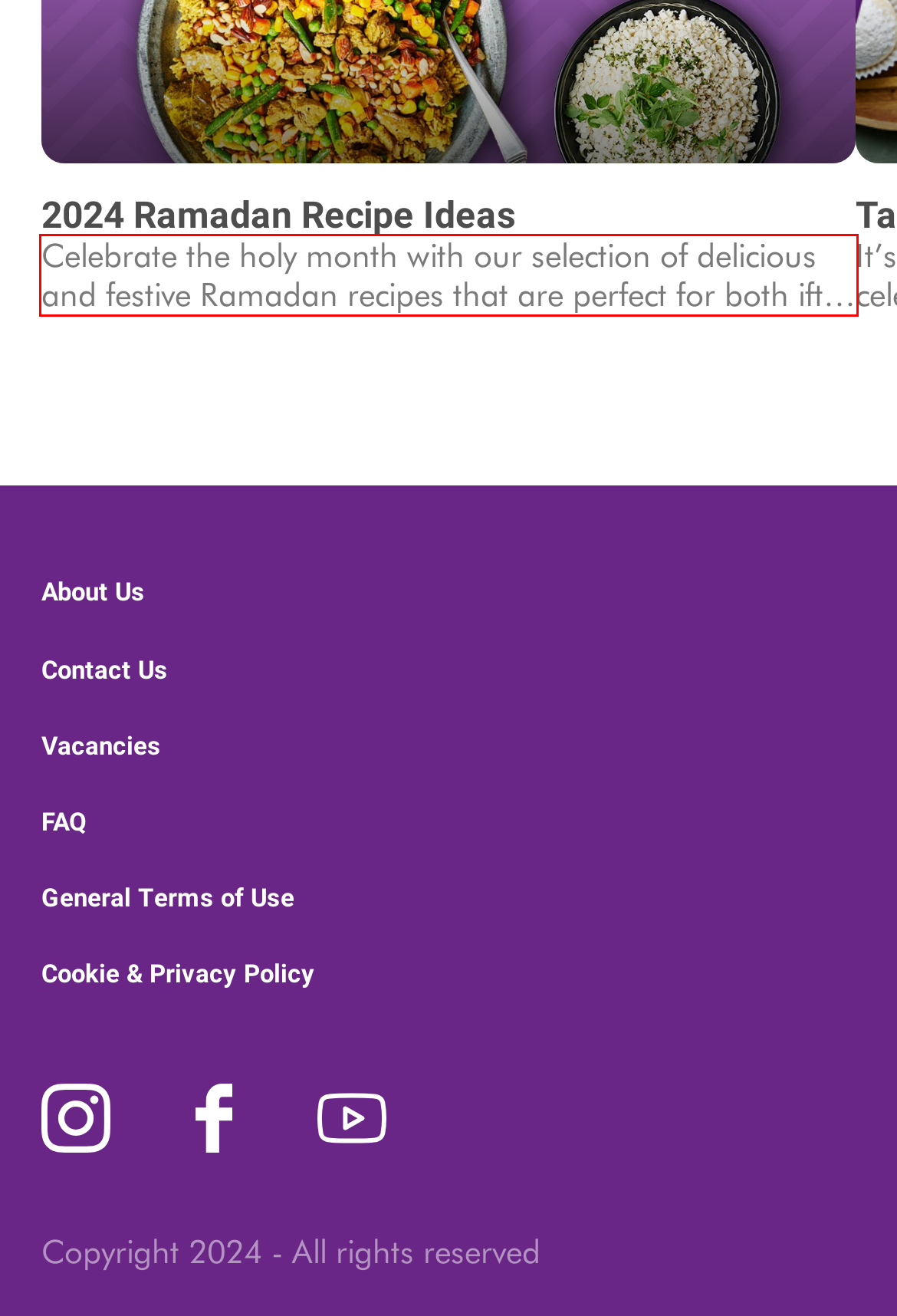You are presented with a screenshot containing a red rectangle. Extract the text found inside this red bounding box.

Celebrate the holy month with our selection of delicious and festive Ramadan recipes that are perfect for both iftar and suhoor gatherings. Our Ramadan food recipes are inspired by the honoured traditions of Ramadan and tailored to modern day for tasty and easy gatherings. Ramadan Kareem!